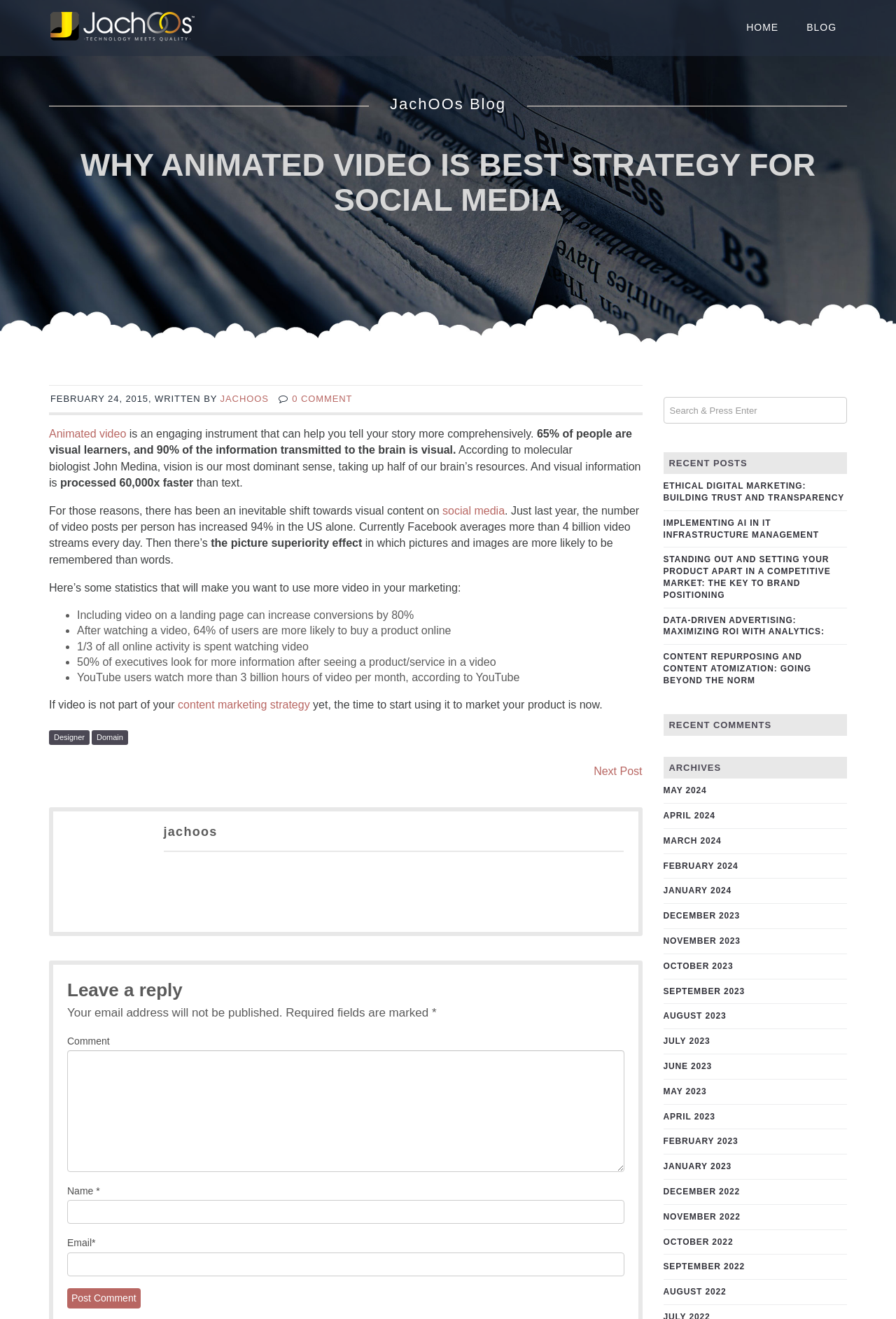What percentage of people are visual learners?
Please use the image to provide a one-word or short phrase answer.

65%